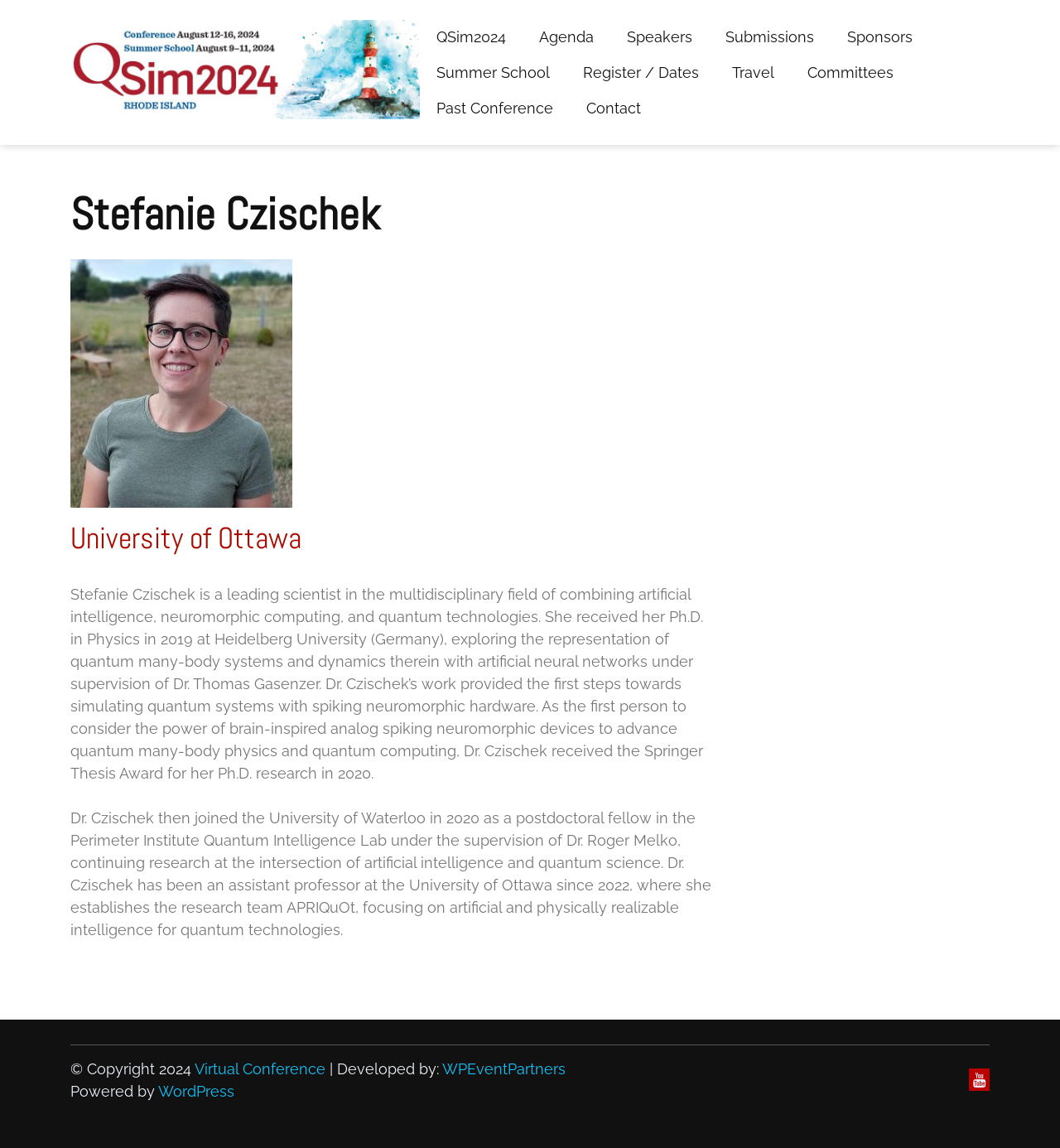Determine the bounding box coordinates of the clickable area required to perform the following instruction: "View Stefanie Czischek's biography". The coordinates should be represented as four float numbers between 0 and 1: [left, top, right, bottom].

[0.066, 0.225, 0.673, 0.839]